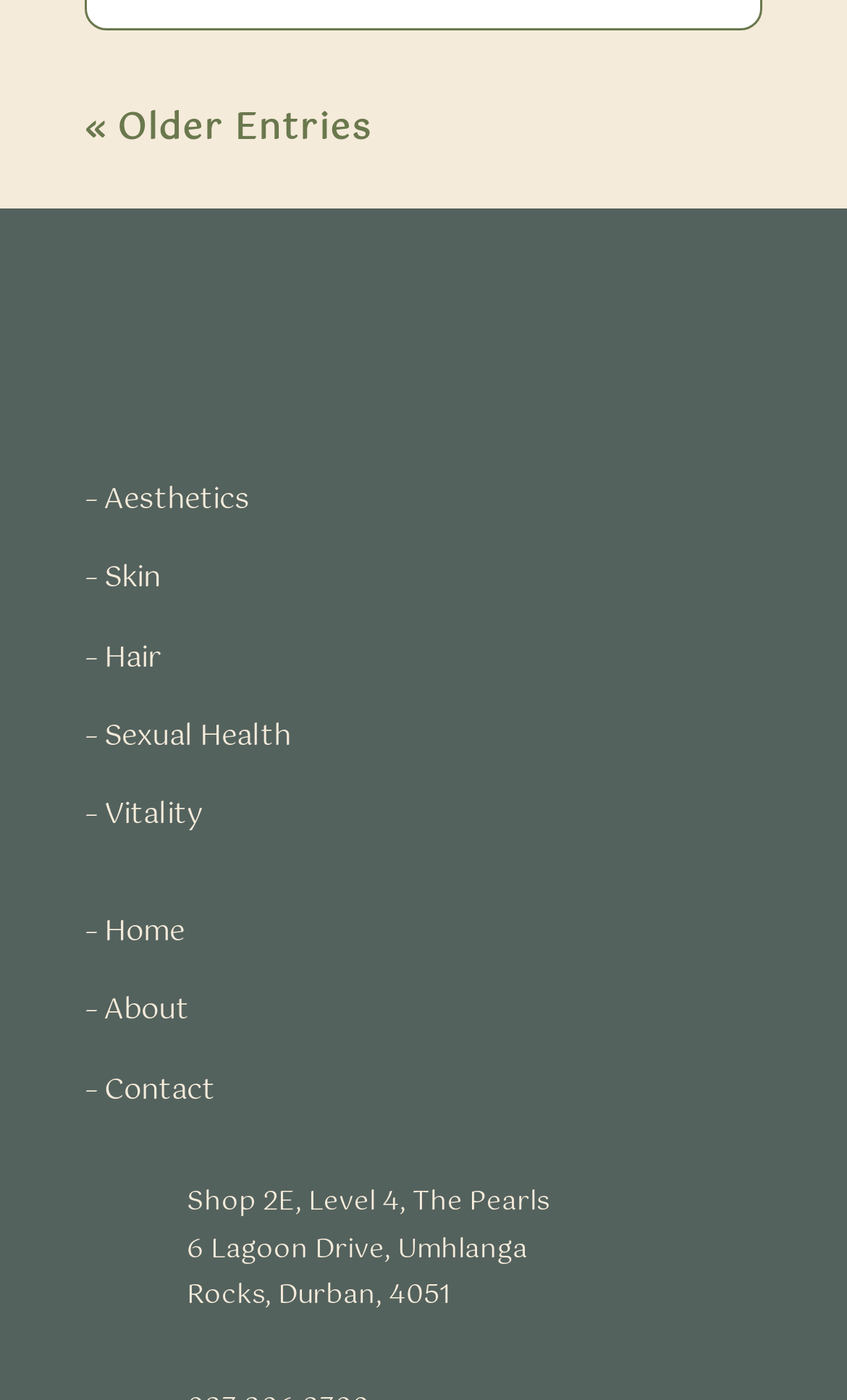Please identify the bounding box coordinates of the element I should click to complete this instruction: 'go to older entries'. The coordinates should be given as four float numbers between 0 and 1, like this: [left, top, right, bottom].

[0.1, 0.071, 0.438, 0.113]